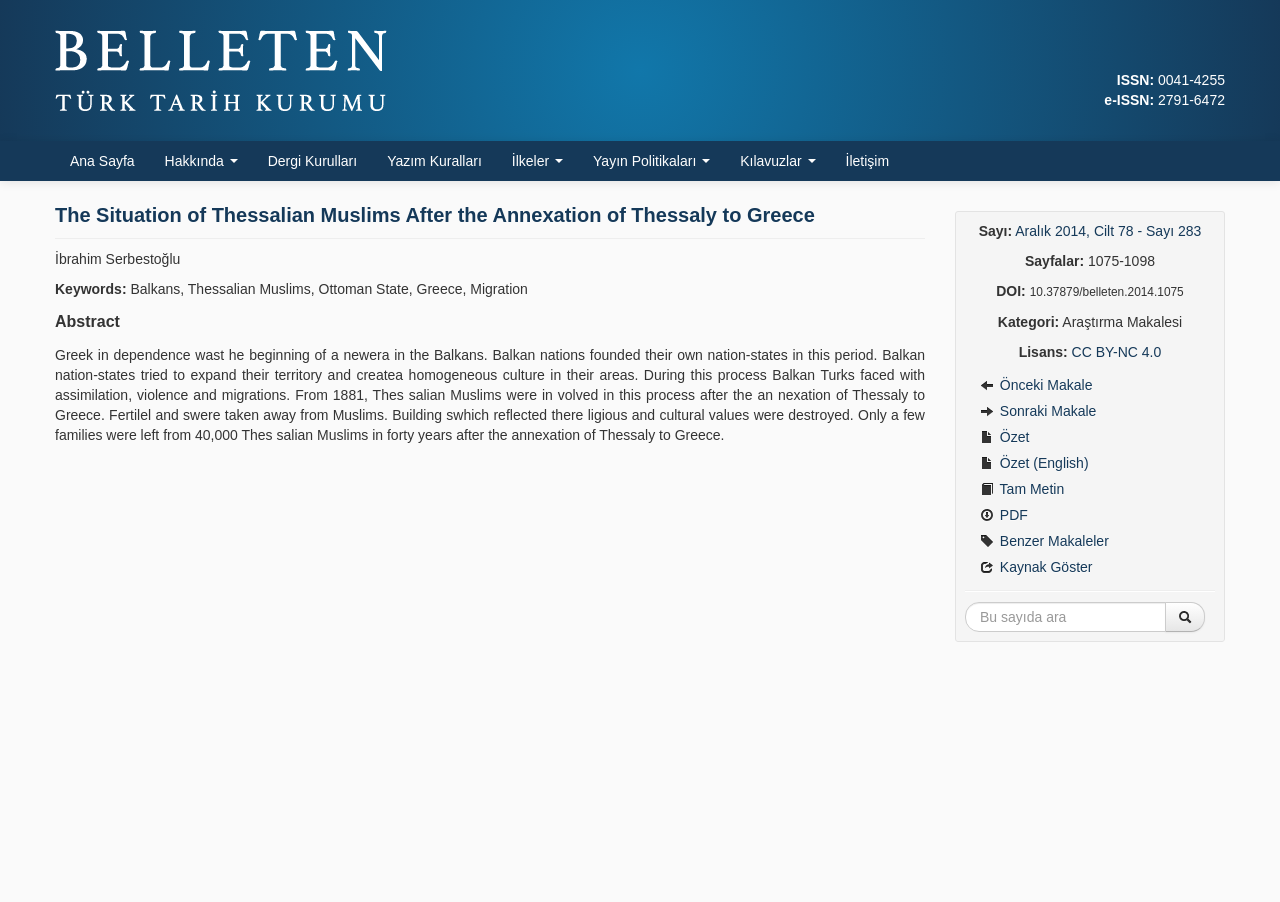Please specify the bounding box coordinates of the element that should be clicked to execute the given instruction: 'Share the article on Facebook'. Ensure the coordinates are four float numbers between 0 and 1, expressed as [left, top, right, bottom].

None